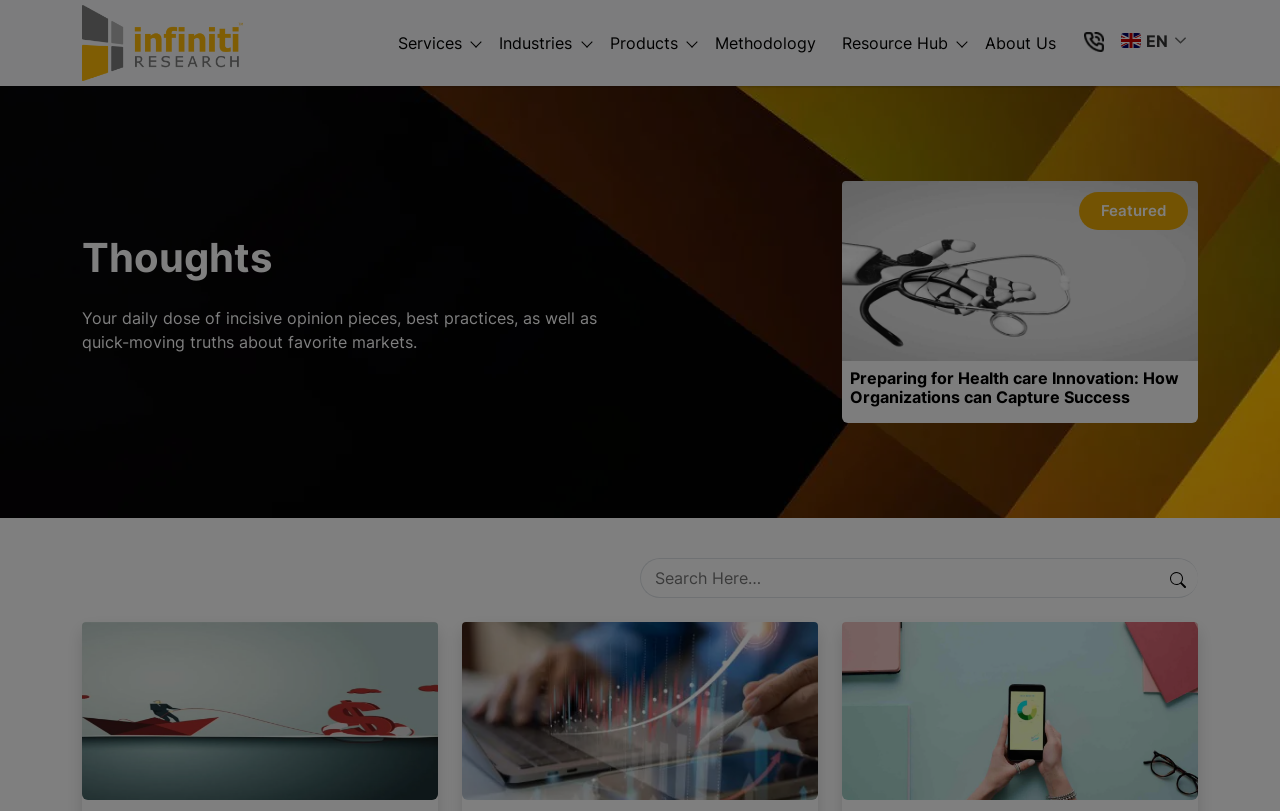Could you find the bounding box coordinates of the clickable area to complete this instruction: "Search for something"?

[0.51, 0.697, 0.914, 0.729]